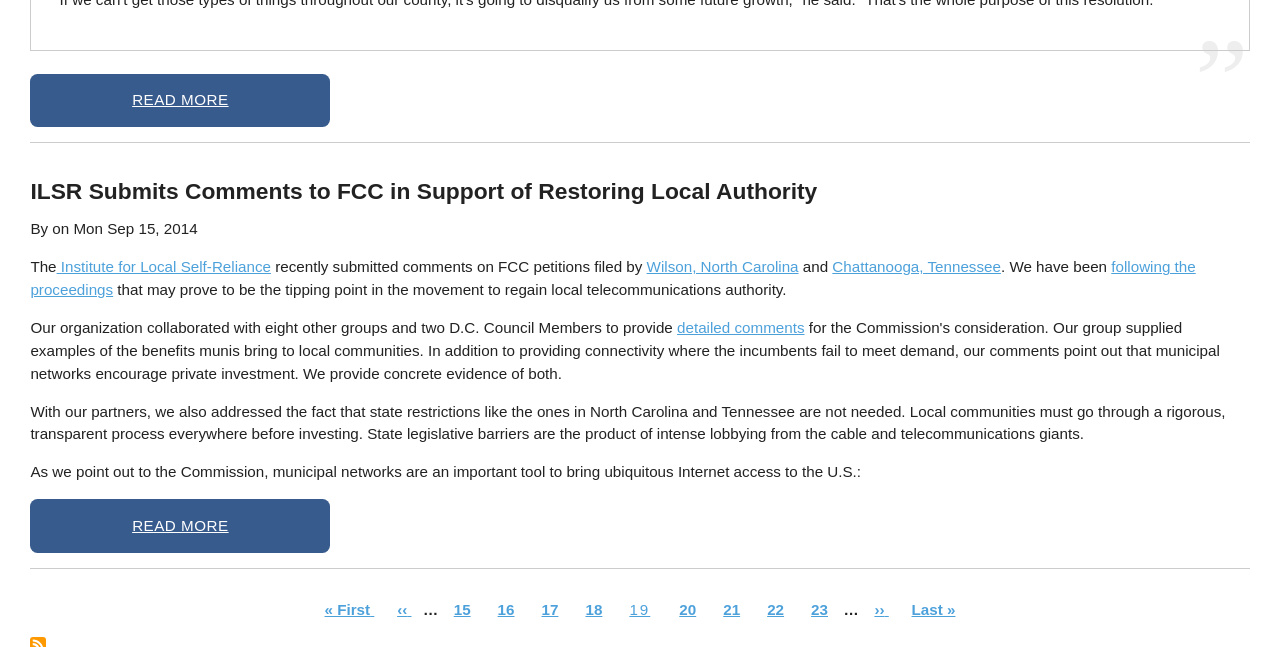From the webpage screenshot, identify the region described by following the proceedings. Provide the bounding box coordinates as (top-left x, top-left y, bottom-right x, bottom-right y), with each value being a floating point number between 0 and 1.

[0.024, 0.399, 0.934, 0.461]